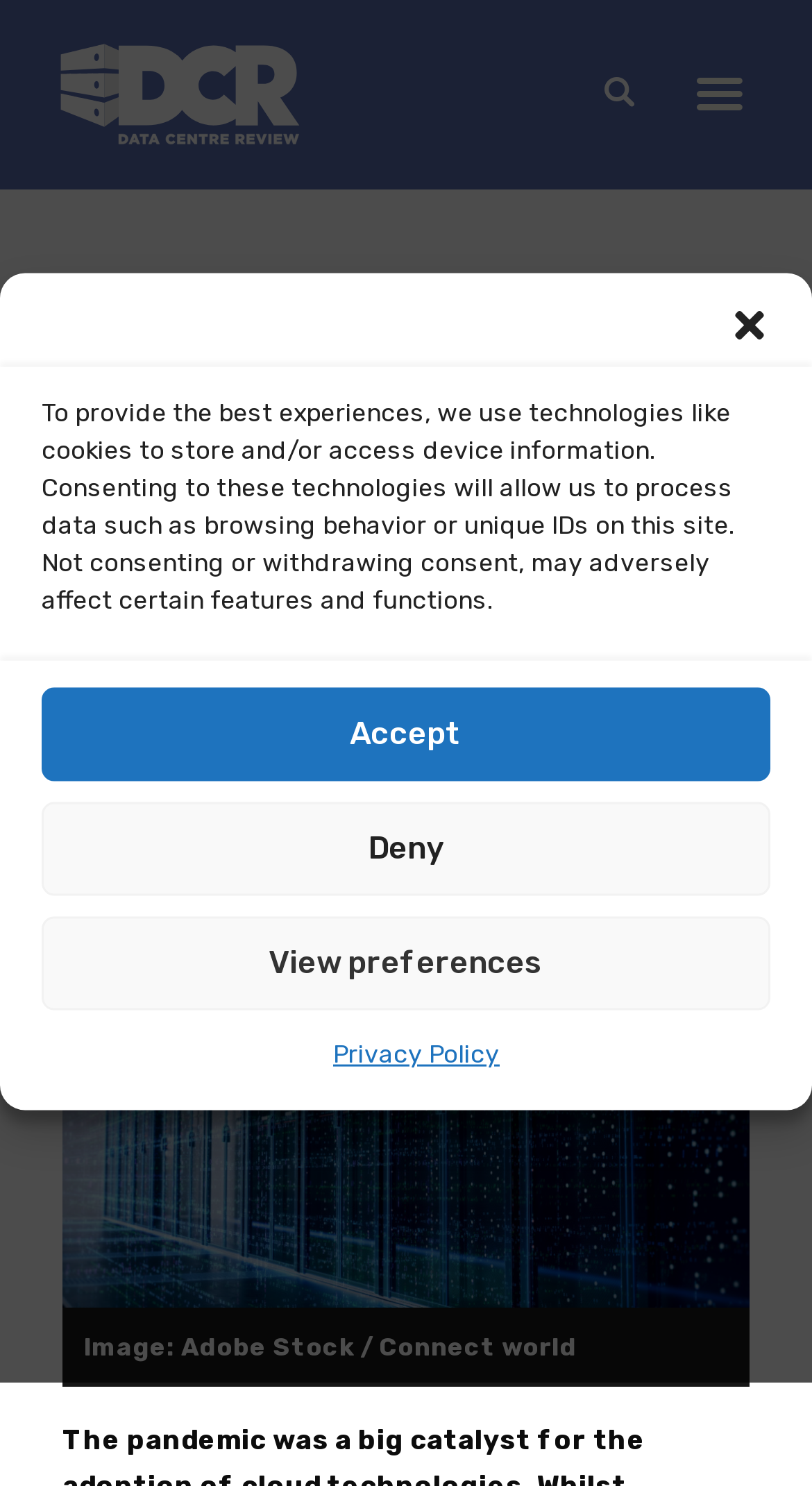Offer a meticulous description of the webpage's structure and content.

The webpage appears to be an article or opinion piece discussing the challenges UK businesses face in adopting new cloud technologies. The title of the article is "Security & talent concerns hampering UK digital transformation efforts". 

At the top of the page, there is a dialog box for managing cookie consent, which includes a description of how the website uses technologies like cookies to store and access device information. The dialog box has buttons to accept, deny, or view preferences, as well as a link to the privacy policy.

Below the dialog box, there are links to "Data Centre Review" and an image with the same name. On the right side of the page, there is a search bar with a magnifying glass icon.

The main content of the article is headed by a title and a publication date, "July 29, 2022", with a timestamp of "10:35". The article text is not explicitly described in the accessibility tree, but it likely occupies a significant portion of the page.

On the right side of the article, there are social media sharing buttons for LinkedIn, Twitter, and Facebook, each accompanied by an image. At the bottom of the page, there is a figure with a caption "Image: Adobe Stock / Connect world", which suggests that the figure is an image related to the article's topic.

Overall, the webpage appears to be a well-structured article with a clear title, publication date, and social media sharing options, as well as a prominent dialog box for managing cookie consent.